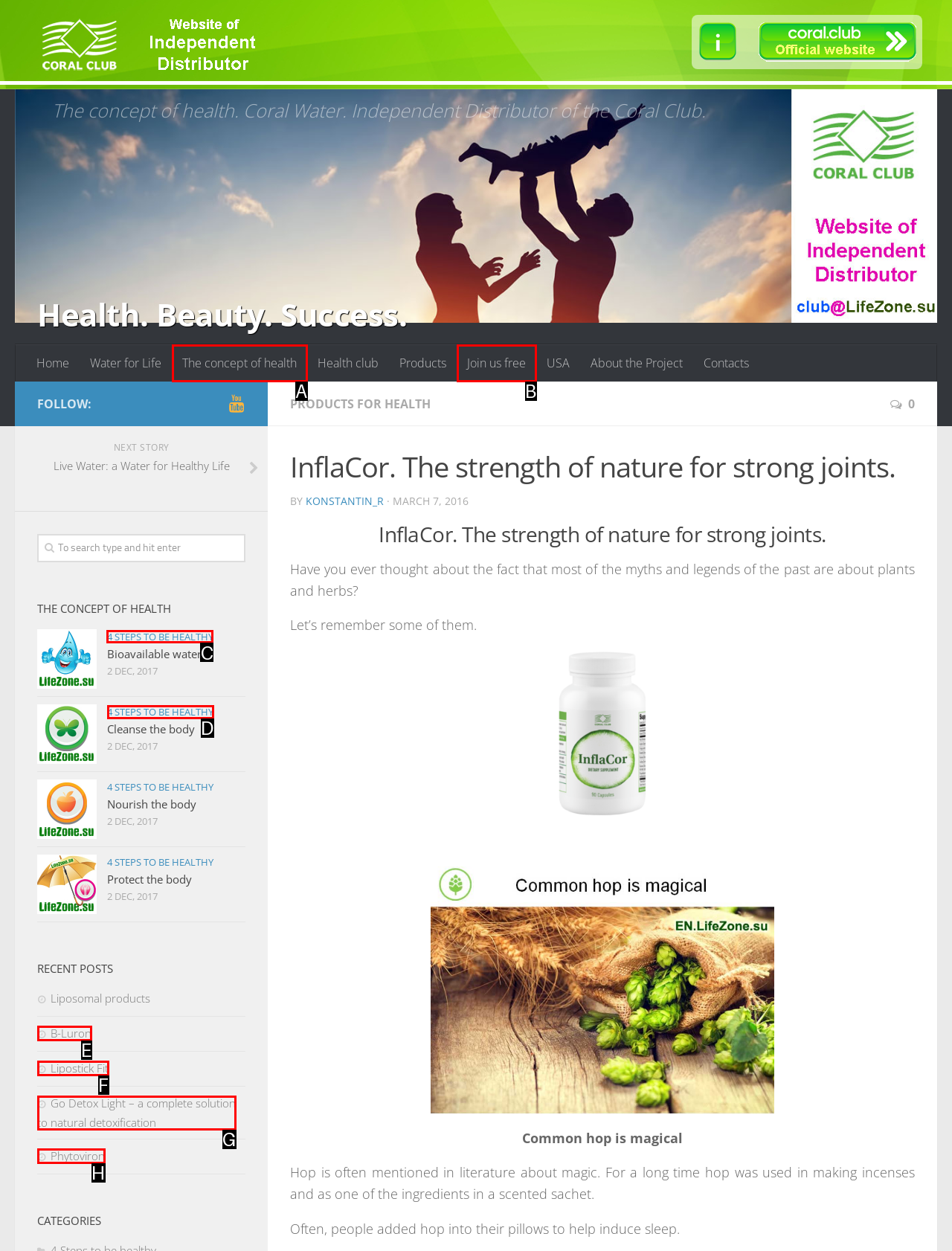Point out the UI element to be clicked for this instruction: Click on the '4 STEPS TO BE HEALTHY' link. Provide the answer as the letter of the chosen element.

C